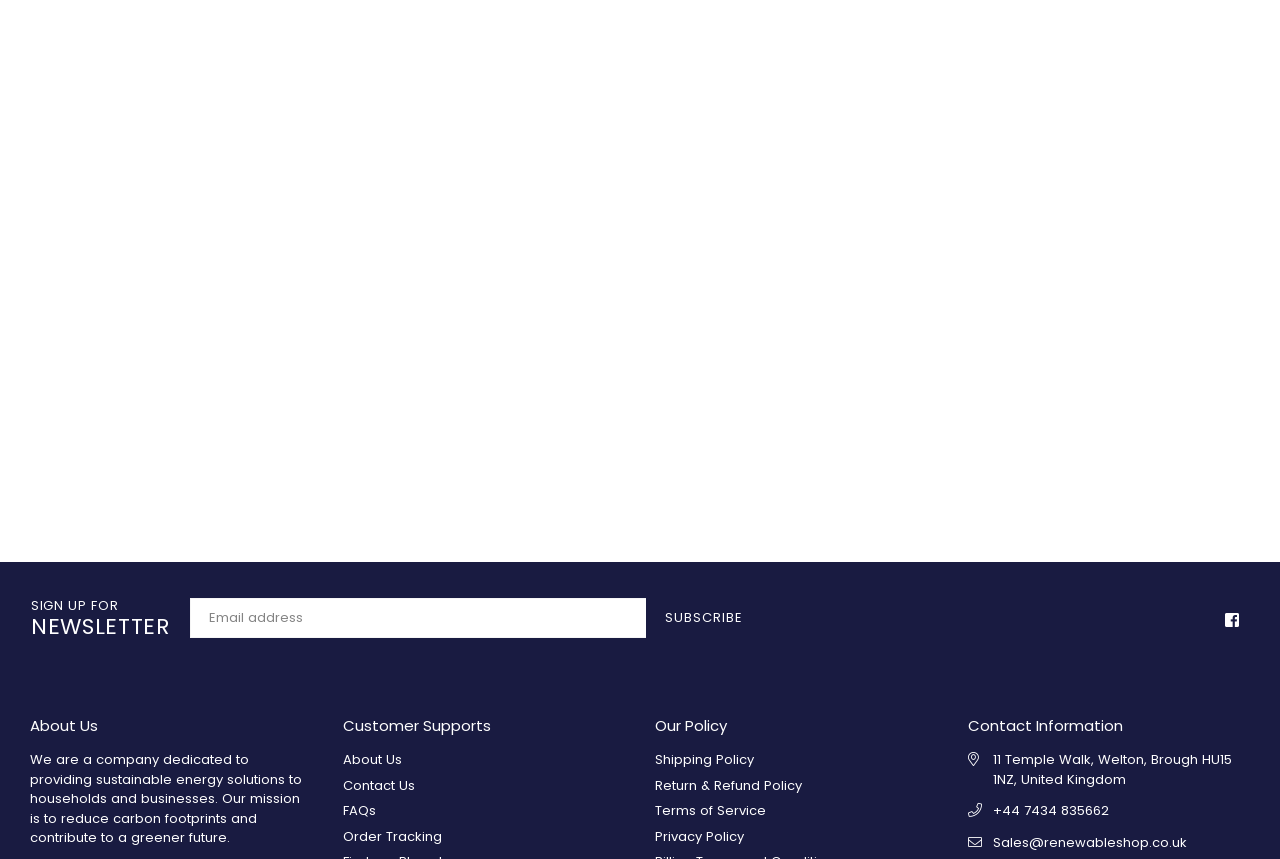Given the description: "FAQs", determine the bounding box coordinates of the UI element. The coordinates should be formatted as four float numbers between 0 and 1, [left, top, right, bottom].

[0.268, 0.932, 0.293, 0.955]